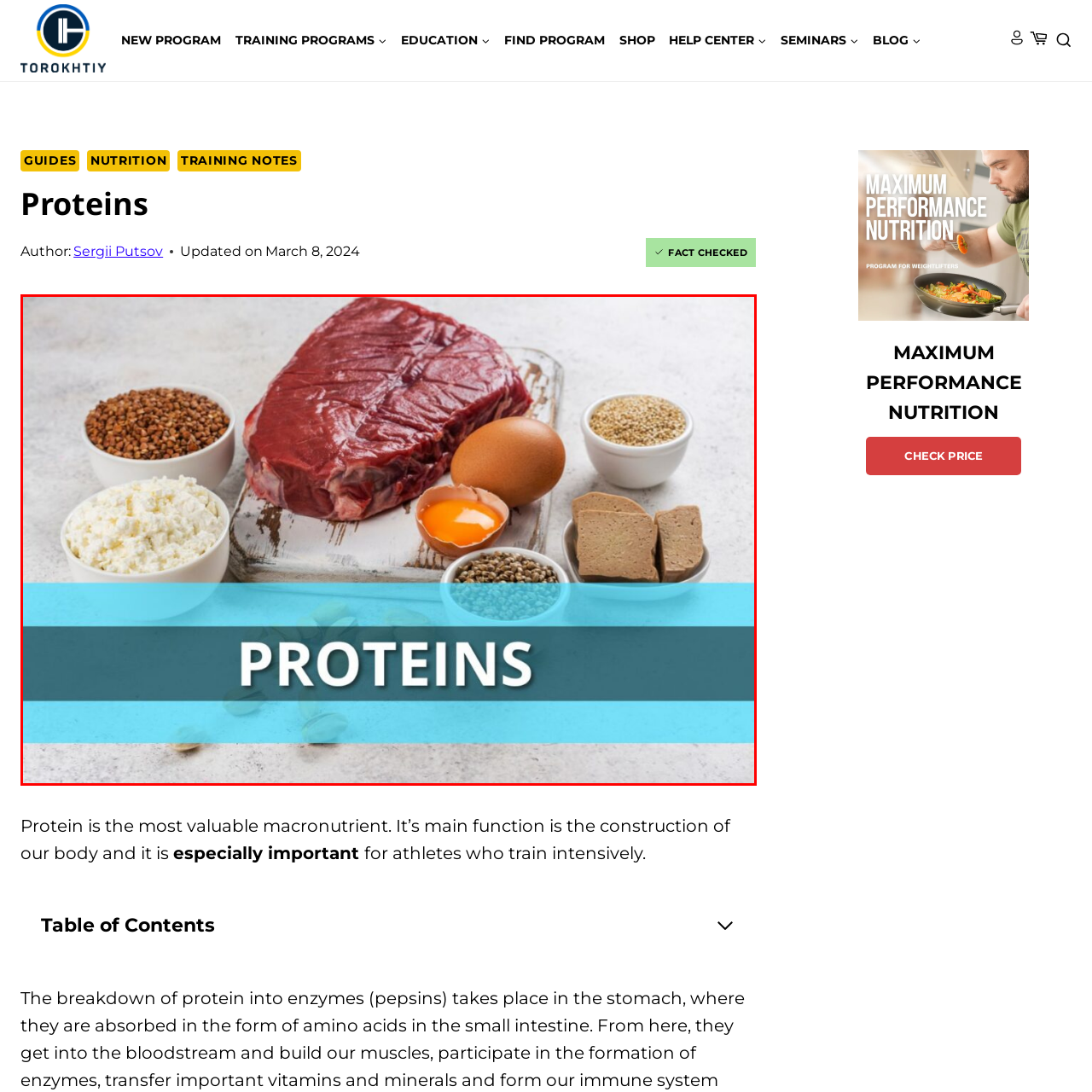Give a comprehensive description of the picture highlighted by the red border.

The image prominently features a variety of protein-rich foods arranged artfully on a light-colored surface. At the center, a sizable piece of raw beef sits alongside wholesome ingredients such as a cracked egg with bright orange yolk, a bowl of cottage cheese, and bowls filled with seeds and grains, emphasizing the importance of protein in a balanced diet. Against this backdrop, the word "PROTEINS" is displayed in bold, white lettering on a striking blue background, drawing attention to the central theme of the image. This visual serves as a compelling reminder of the variety of protein sources available, essential for muscle building and overall health, especially beneficial for those engaged in intense training or athletic pursuits.